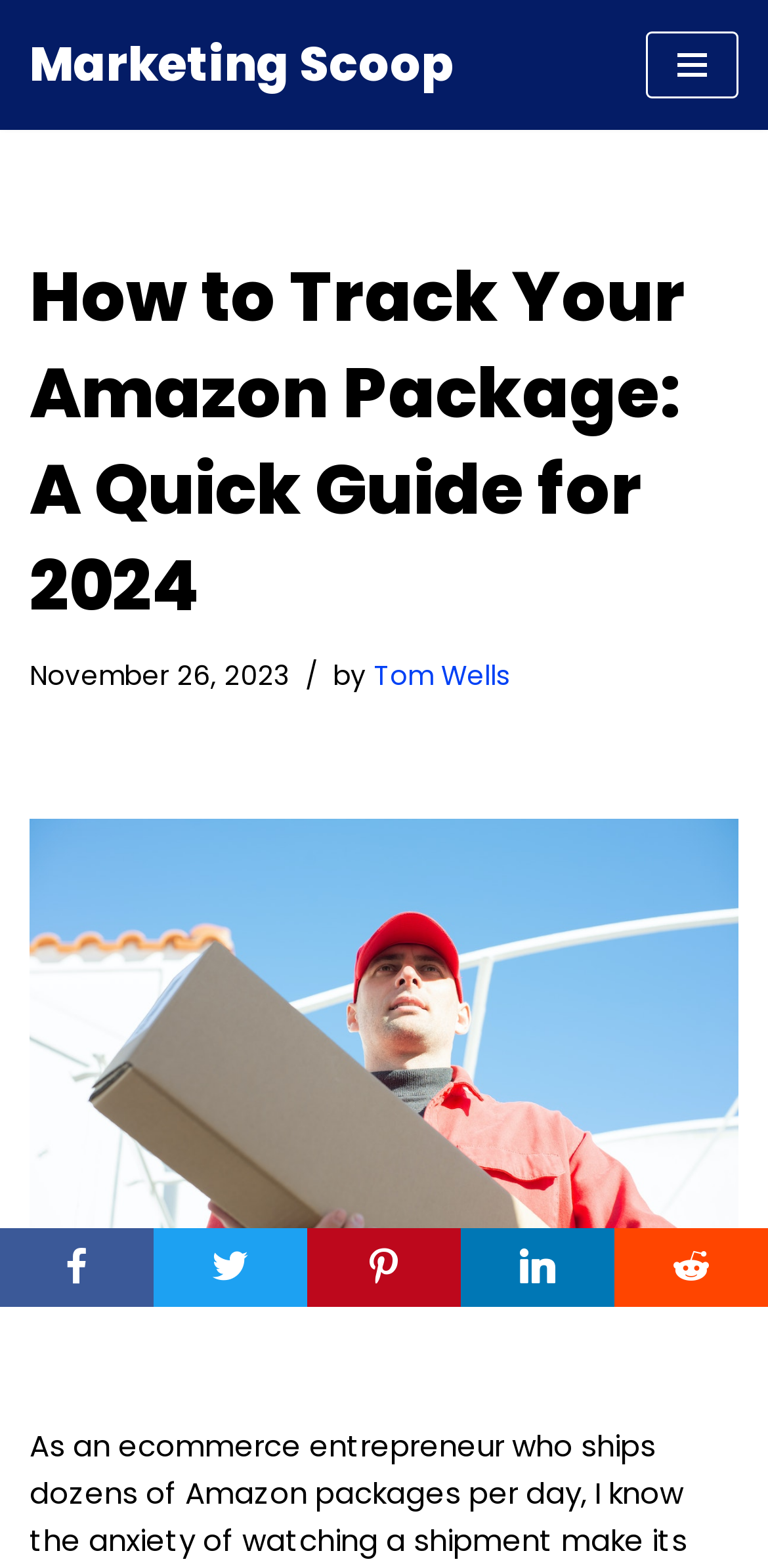Answer the question below using just one word or a short phrase: 
Who is the author of the article?

Tom Wells